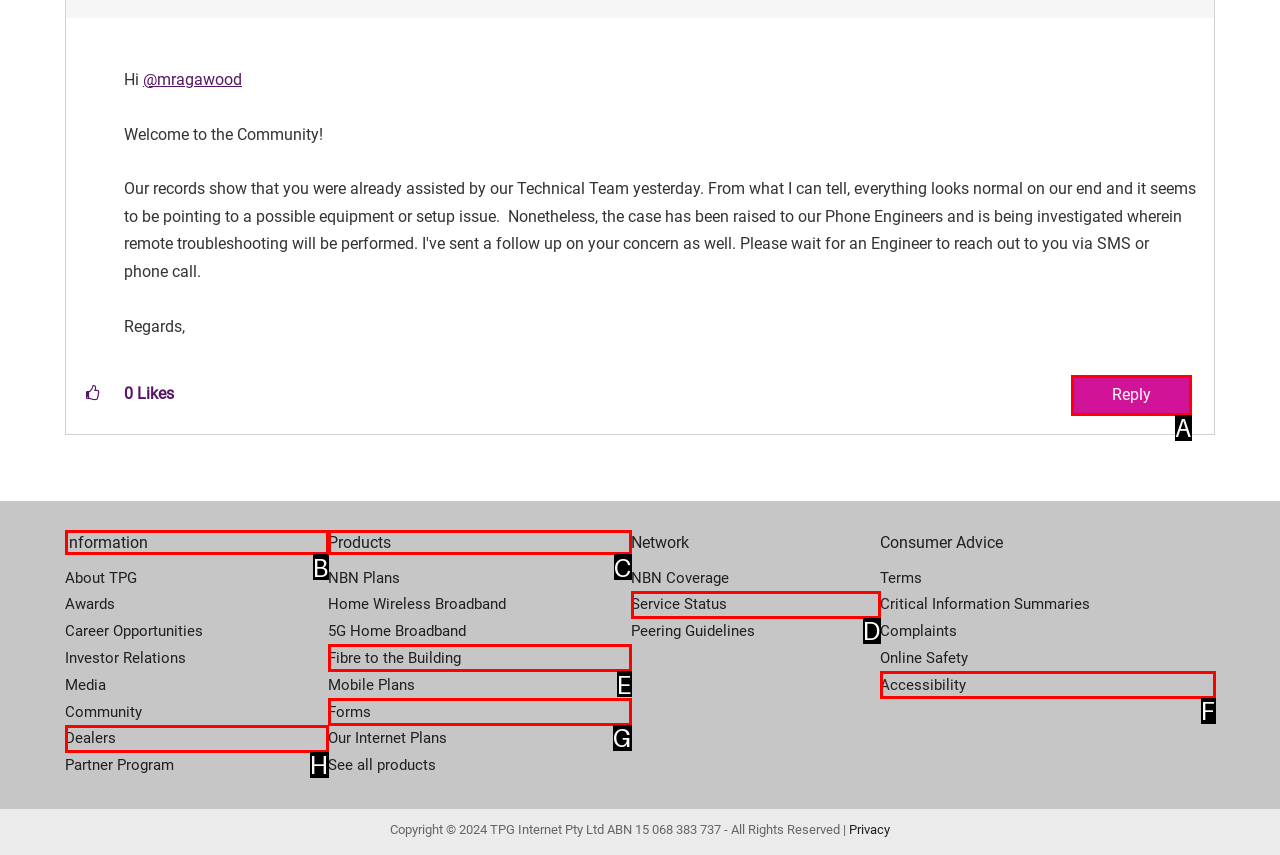Identify which option matches the following description: Fibre to the Building
Answer by giving the letter of the correct option directly.

E